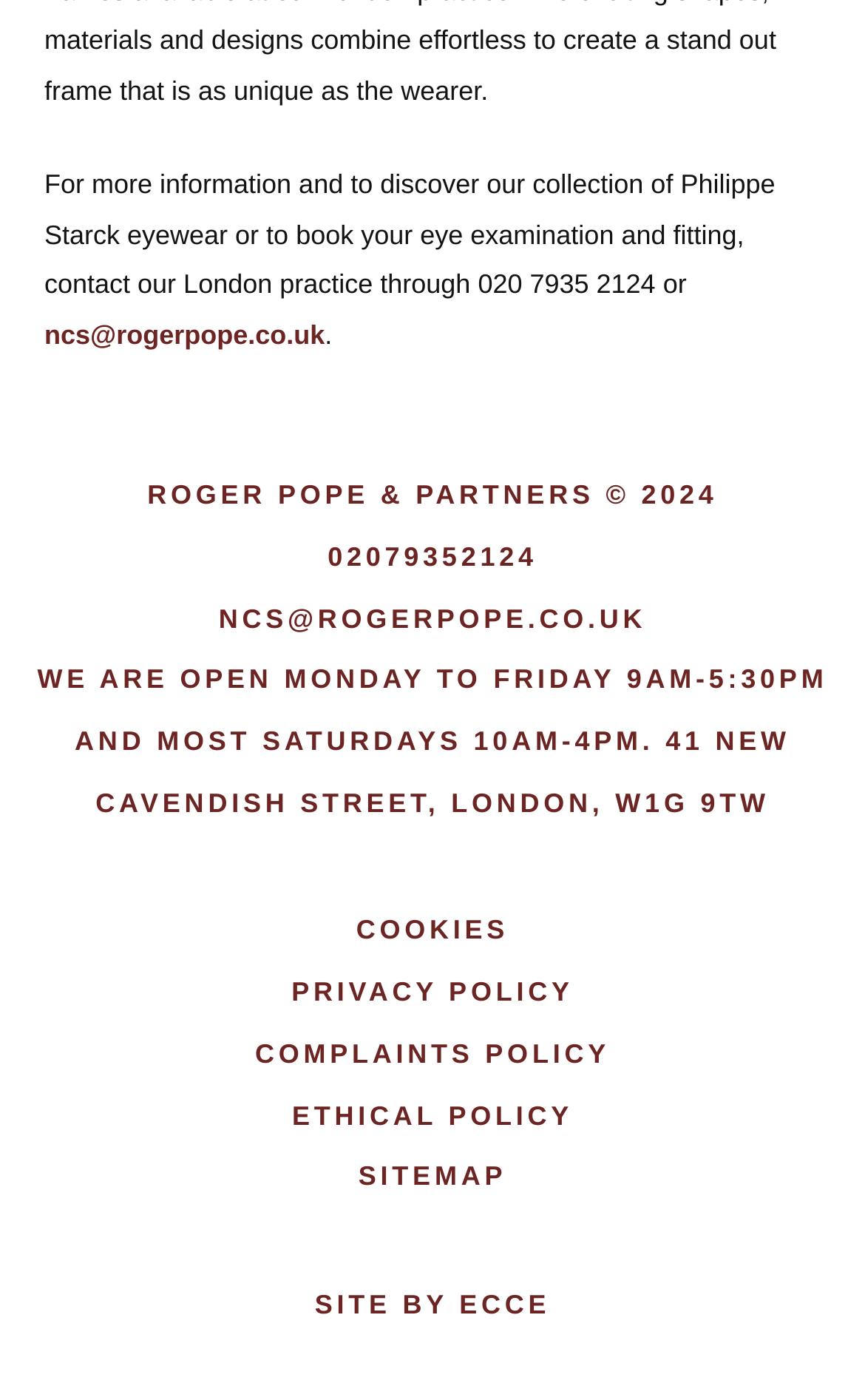Determine the bounding box coordinates for the element that should be clicked to follow this instruction: "visit the COOKIES page". The coordinates should be given as four float numbers between 0 and 1, in the format [left, top, right, bottom].

[0.0, 0.644, 1.0, 0.688]